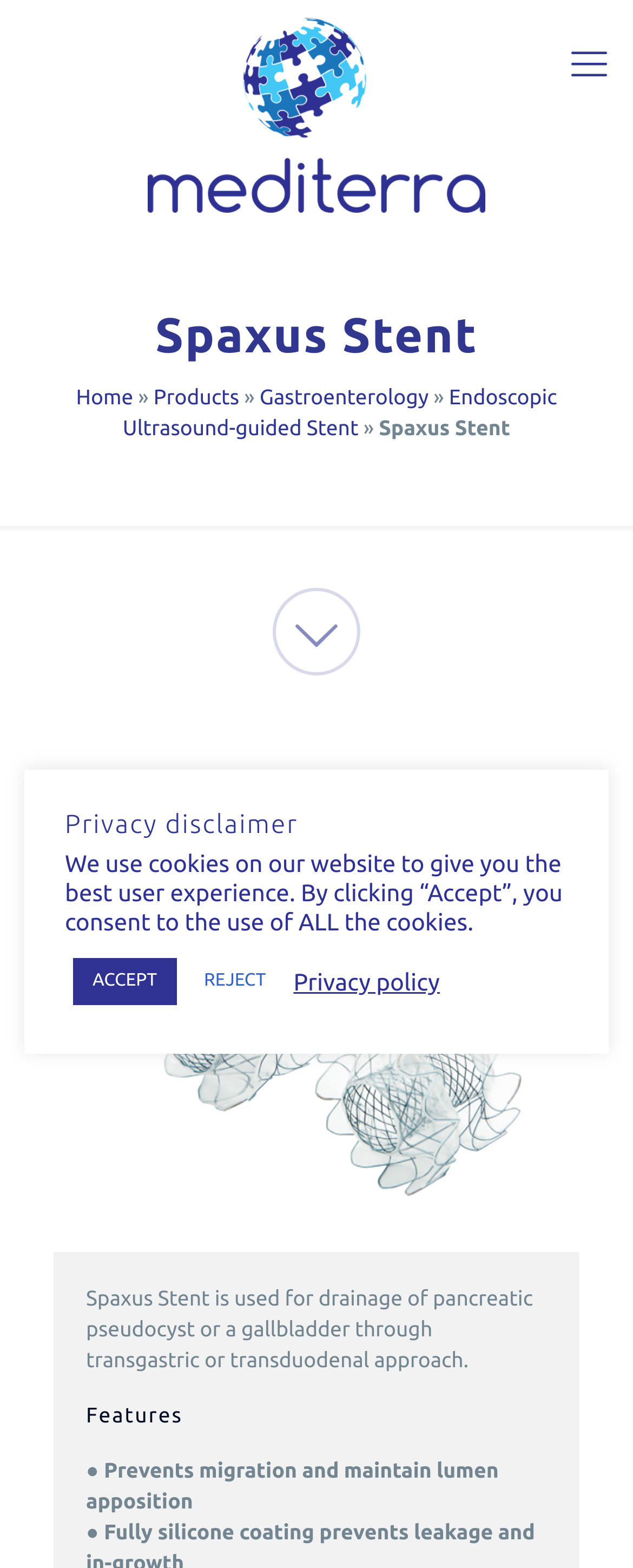Respond with a single word or phrase to the following question:
What is the name of the stent?

Spaxus Stent